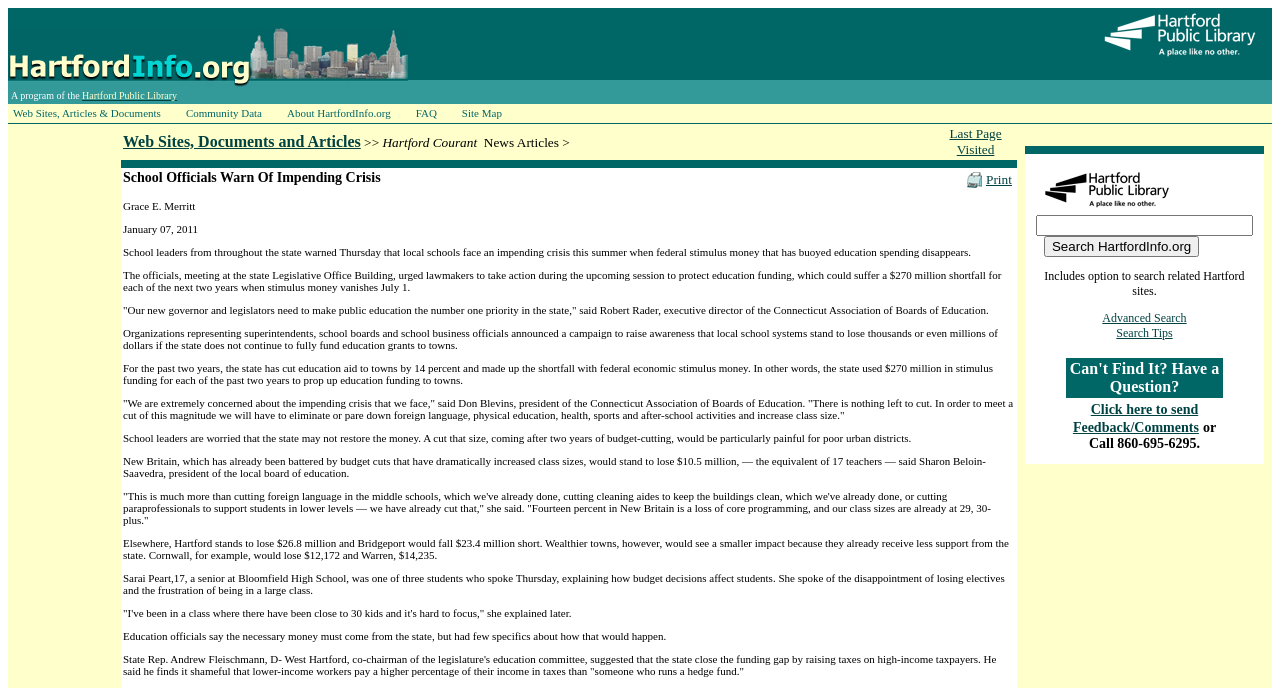What is the amount of money that New Britain stands to lose?
Refer to the screenshot and answer in one word or phrase.

$10.5 million